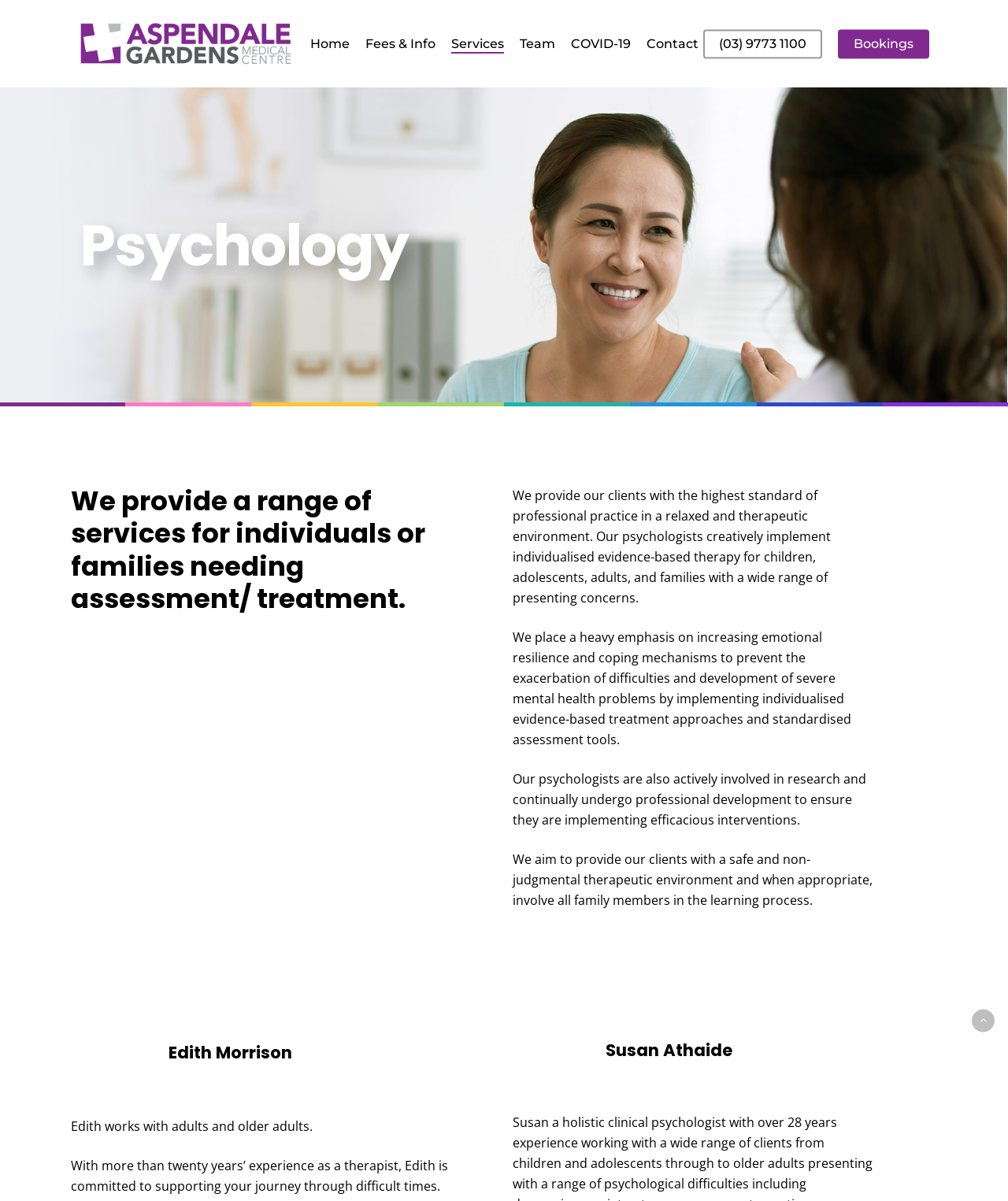Analyze the image and provide a detailed answer to the question: What services do they provide?

According to the static text on the webpage, the psychologists at this centre provide individualised evidence-based therapy for children, adolescents, adults, and families with a wide range of presenting concerns.